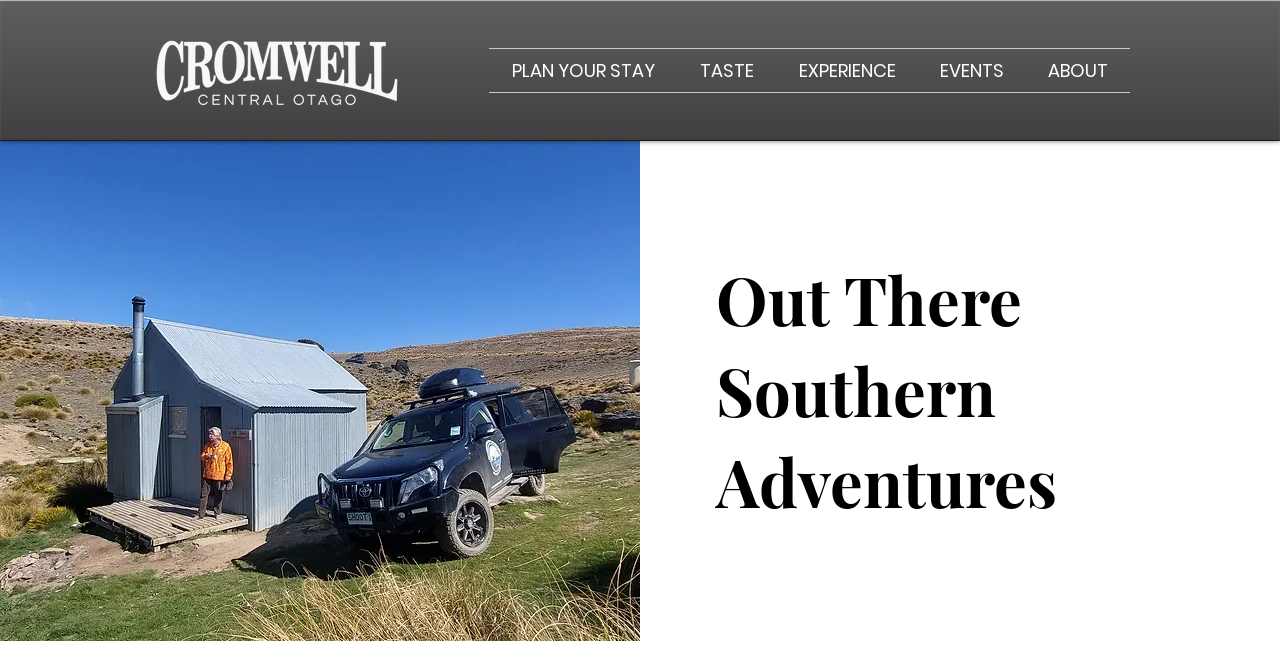Please determine the primary heading and provide its text.

Out There Southern Adventures